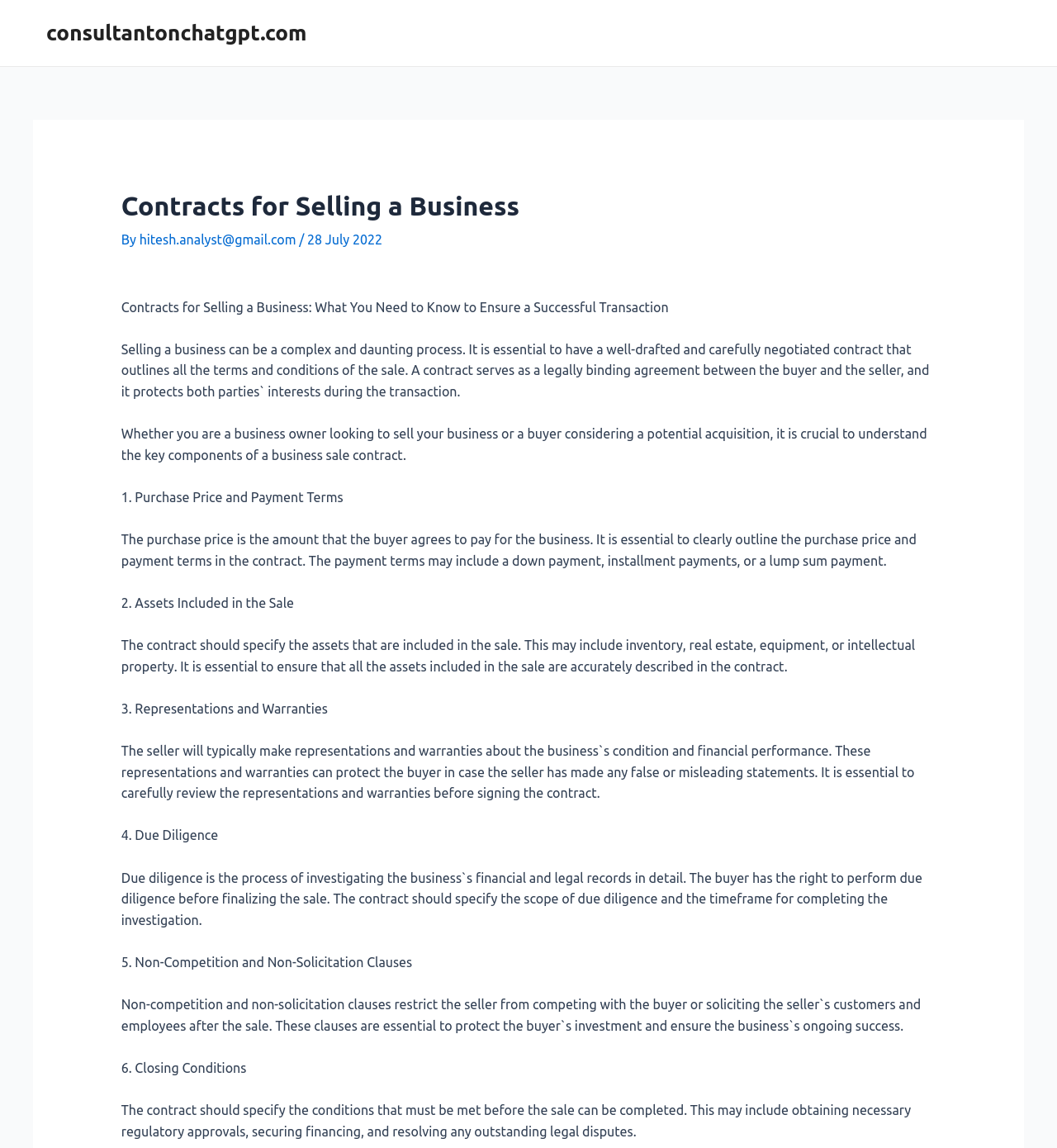What is the role of due diligence in a business sale?
Using the image, respond with a single word or phrase.

Investigating financial and legal records